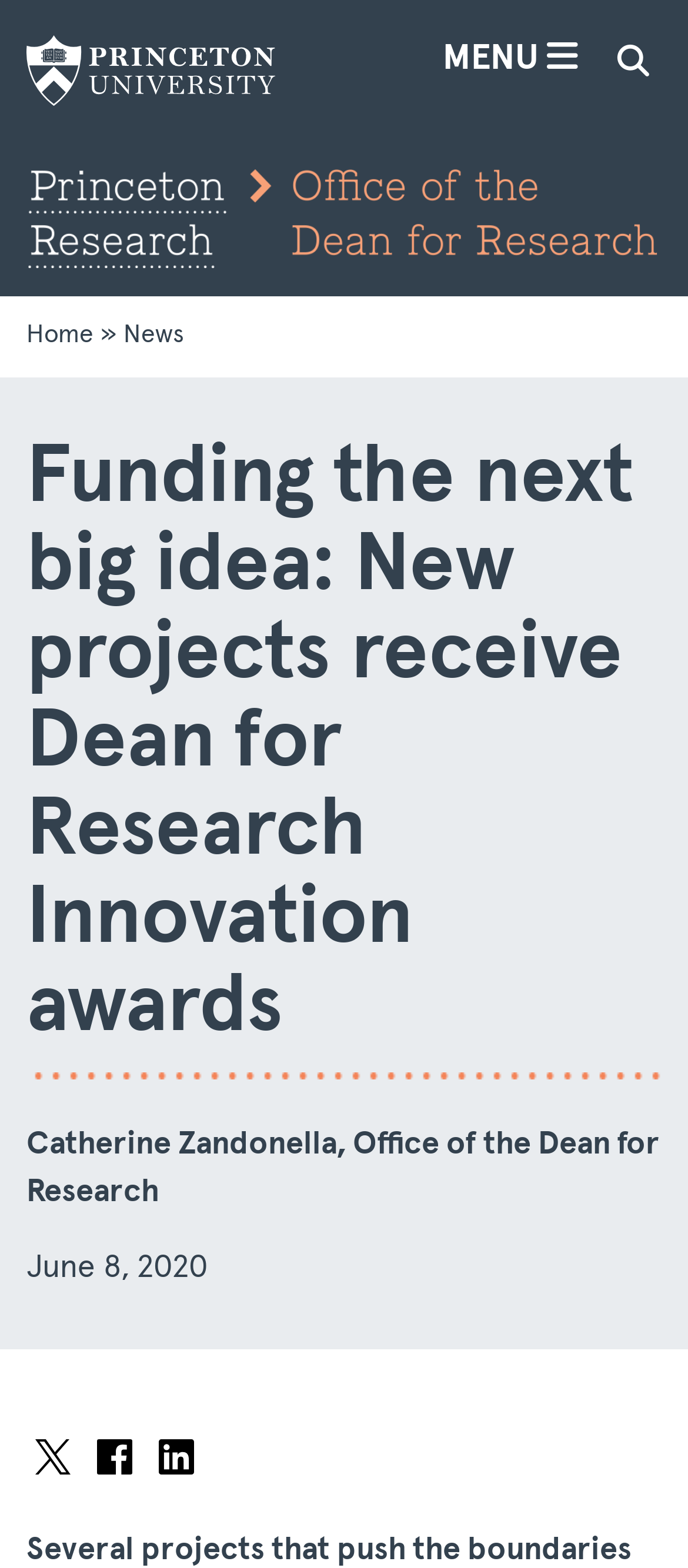Who wrote the article?
Refer to the image and offer an in-depth and detailed answer to the question.

I found the answer by looking at the text 'Written by Catherine Zandonella, Office of the Dean for Research' below the main heading of the article.